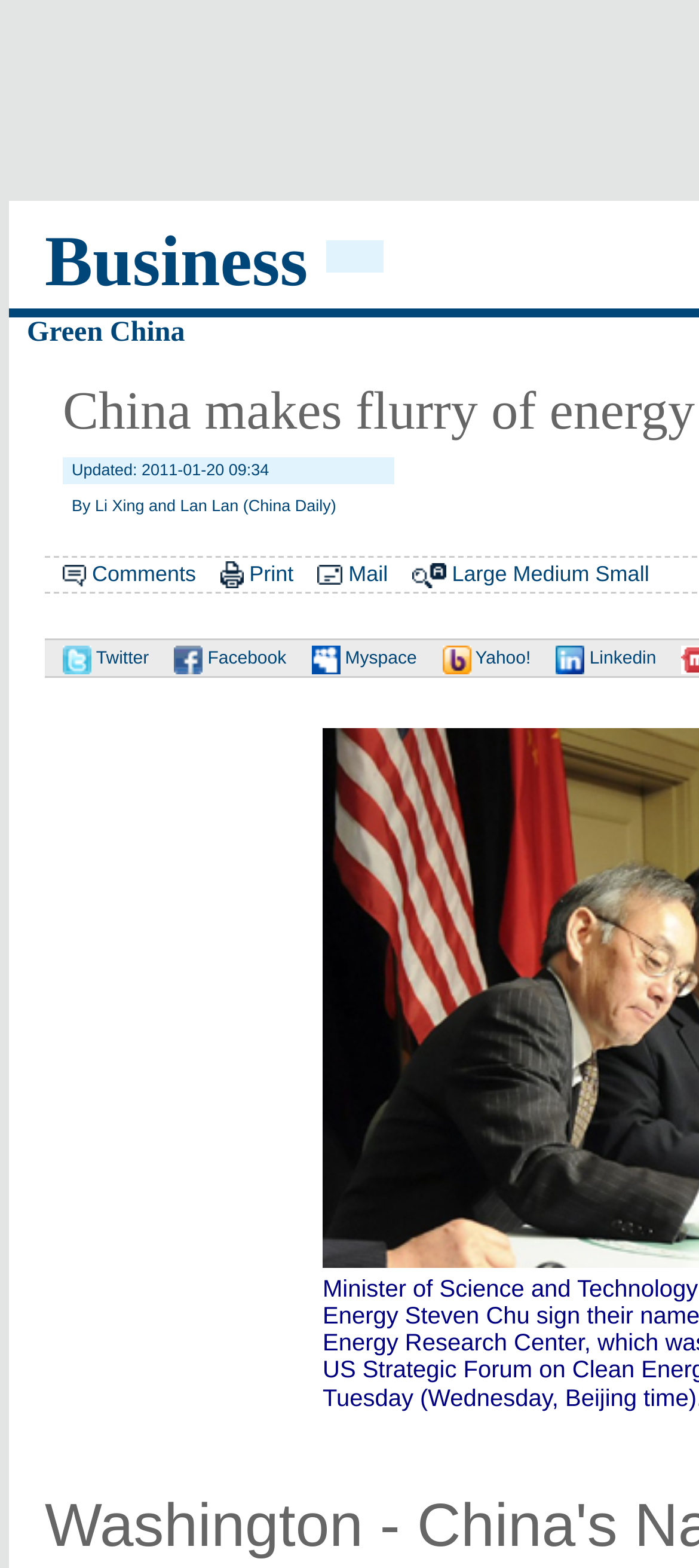What is the position of the 'Comments' link relative to the 'Print' link?
Using the information from the image, provide a comprehensive answer to the question.

I compared the y1 and y2 coordinates of the 'Comments' link and the 'Print' link. Since the y1 and y2 values of the 'Comments' link are smaller than those of the 'Print' link, I concluded that the 'Comments' link is located above the 'Print' link.